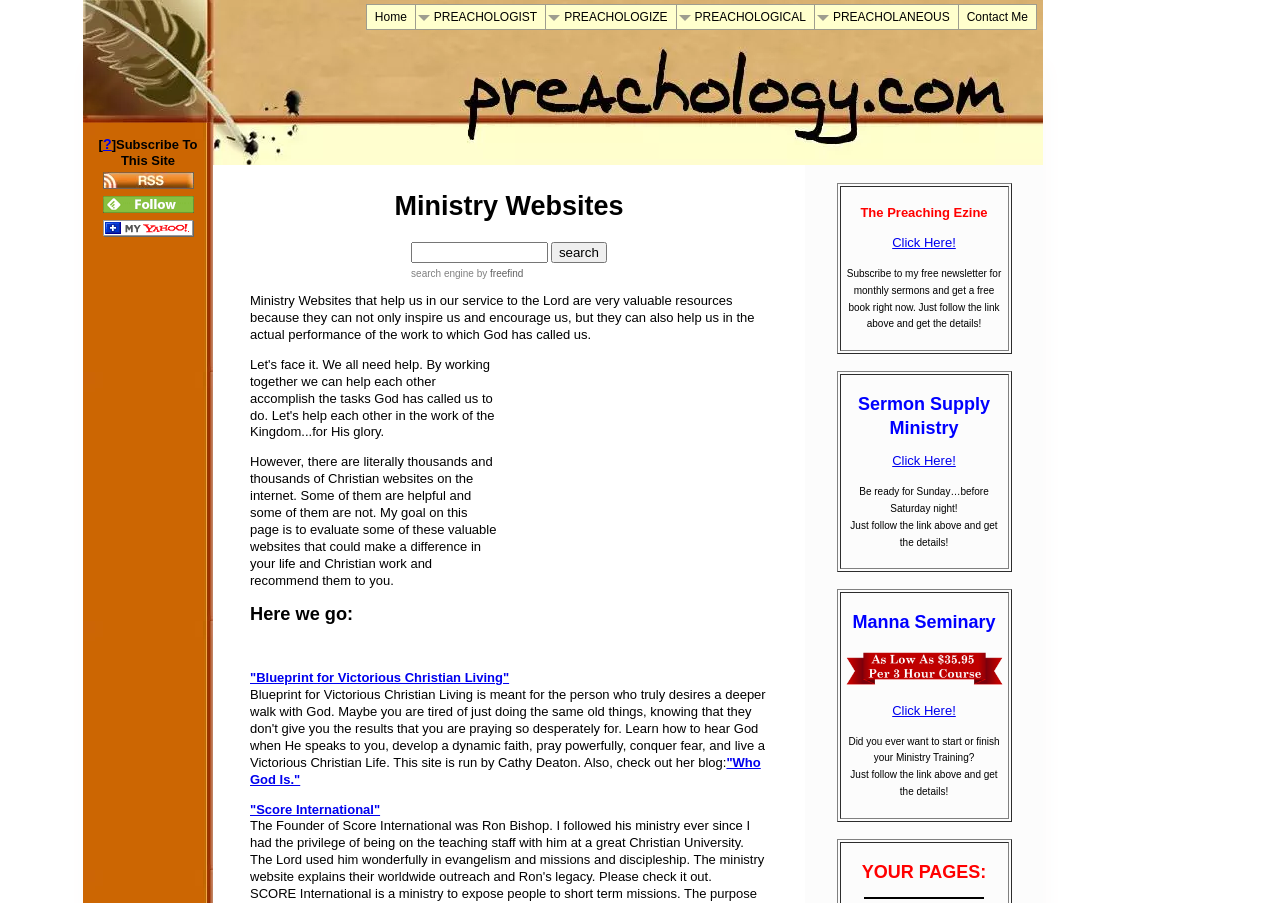Indicate the bounding box coordinates of the element that must be clicked to execute the instruction: "subscribe to the newsletter". The coordinates should be given as four float numbers between 0 and 1, i.e., [left, top, right, bottom].

[0.697, 0.26, 0.747, 0.277]